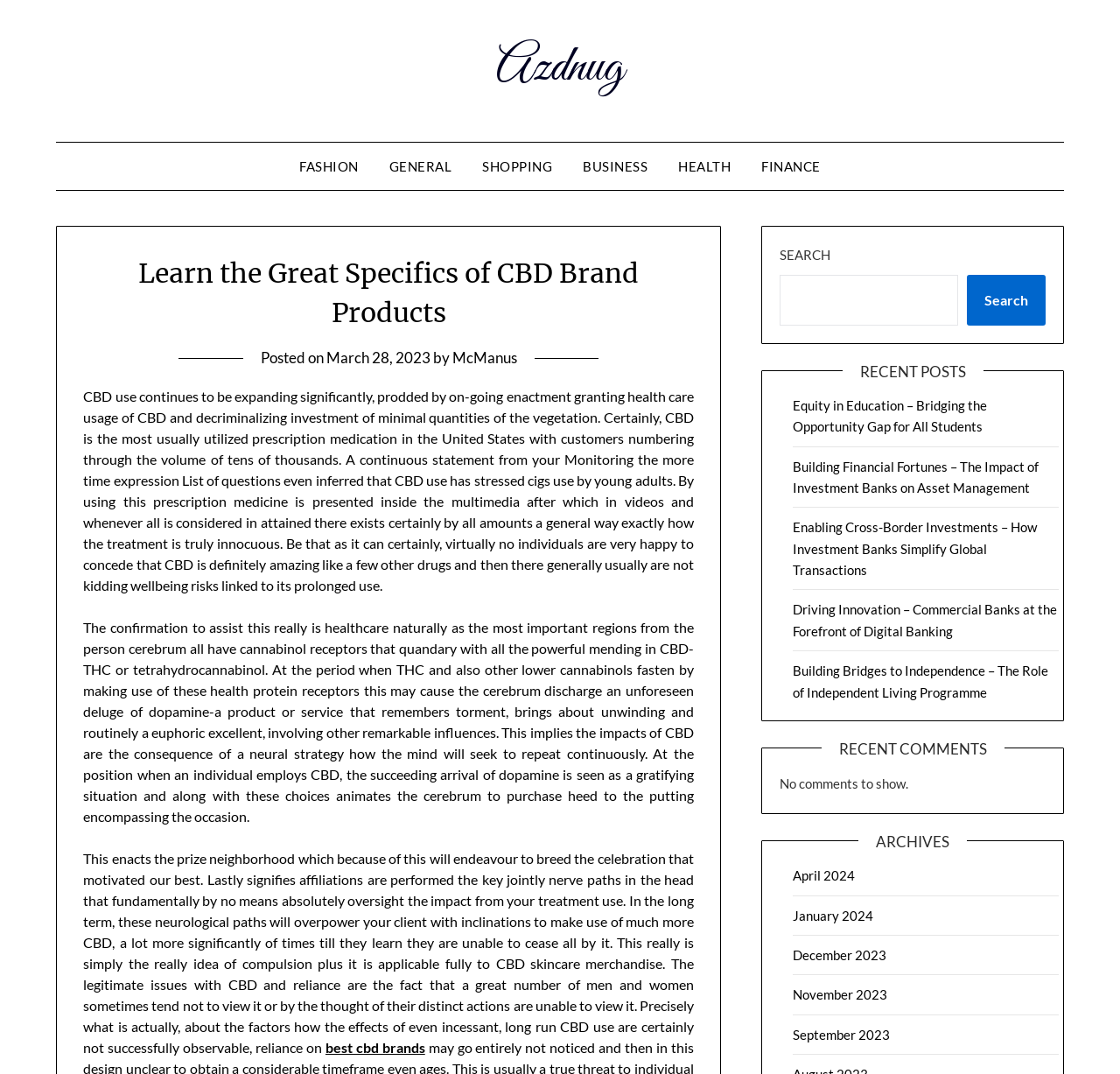What categories are available on the top menu?
Kindly offer a detailed explanation using the data available in the image.

By examining the top menu, I can see that there are six categories available, which are FASHION, GENERAL, SHOPPING, BUSINESS, HEALTH, and FINANCE. These categories are represented as links on the top menu.